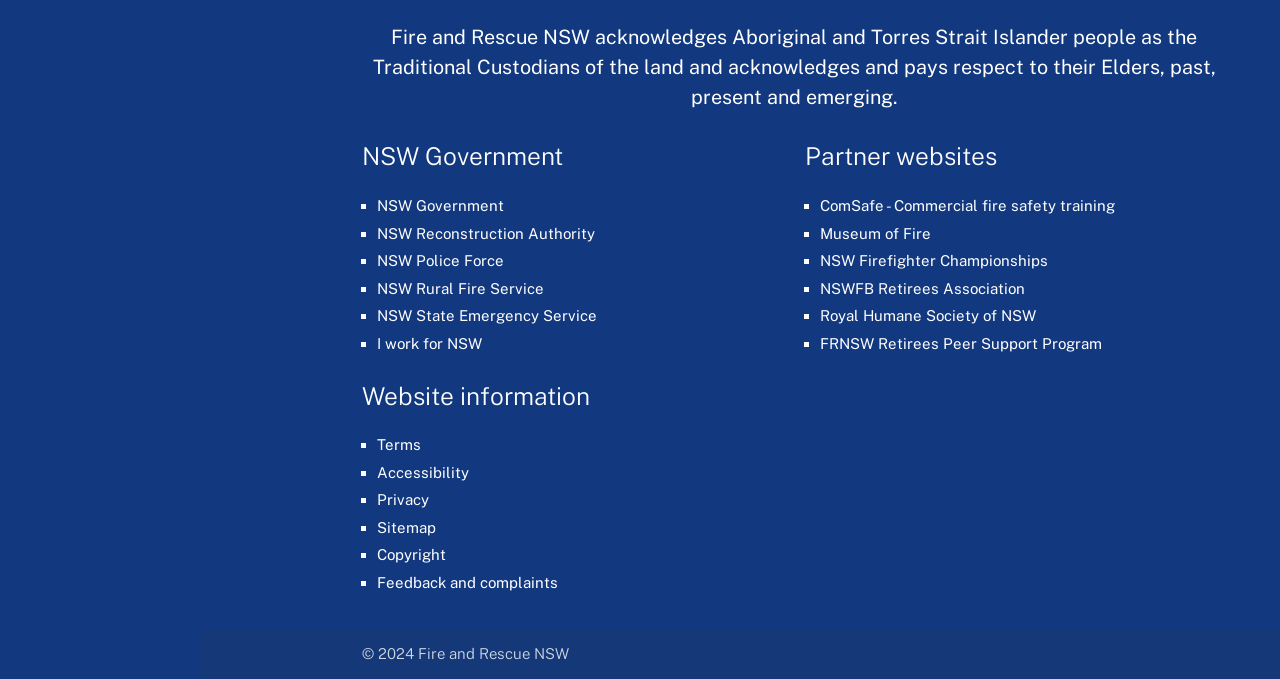Please provide the bounding box coordinates in the format (top-left x, top-left y, bottom-right x, bottom-right y). Remember, all values are floating point numbers between 0 and 1. What is the bounding box coordinate of the region described as: NSW Police Force

[0.295, 0.372, 0.394, 0.397]